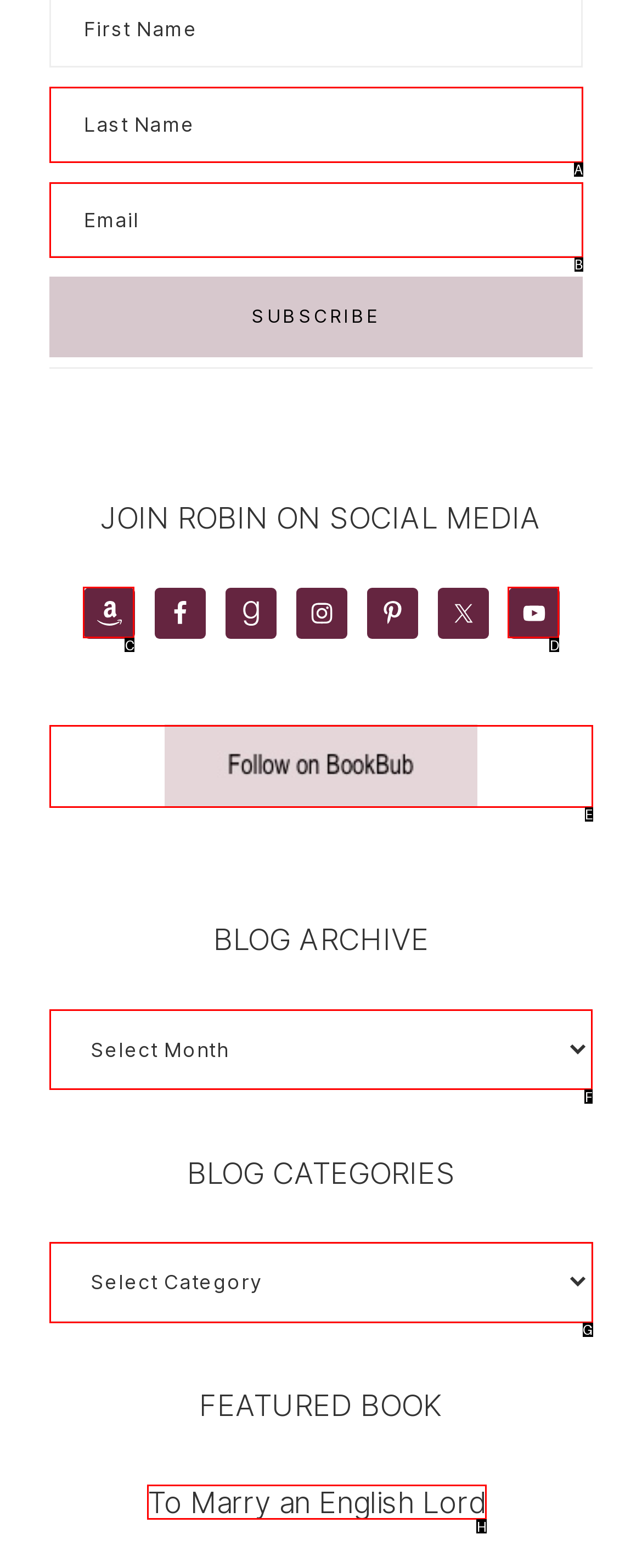Given the task: Select blog archive, point out the letter of the appropriate UI element from the marked options in the screenshot.

F